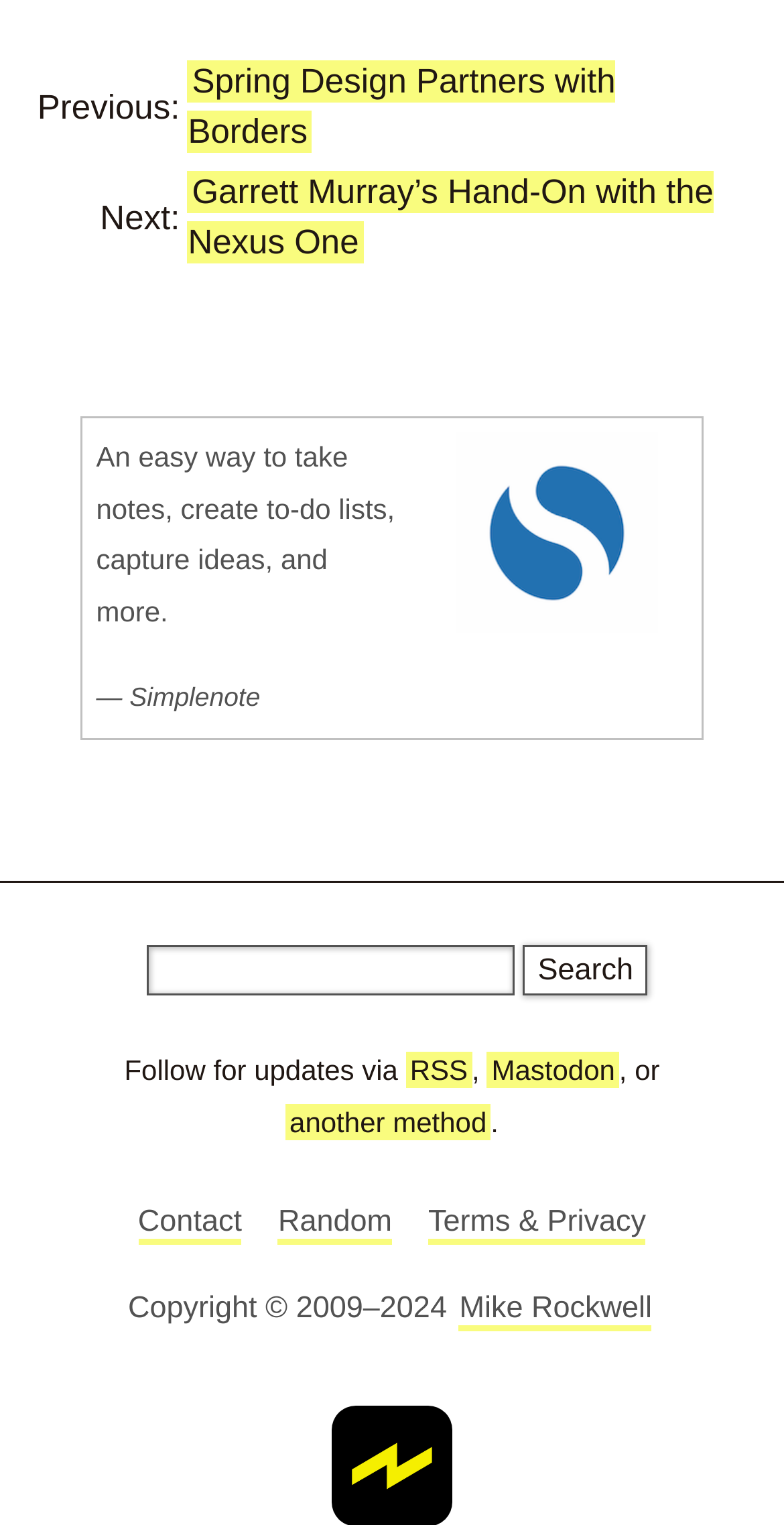Determine the bounding box coordinates of the clickable element to complete this instruction: "Contact the website owner". Provide the coordinates in the format of four float numbers between 0 and 1, [left, top, right, bottom].

[0.176, 0.79, 0.308, 0.817]